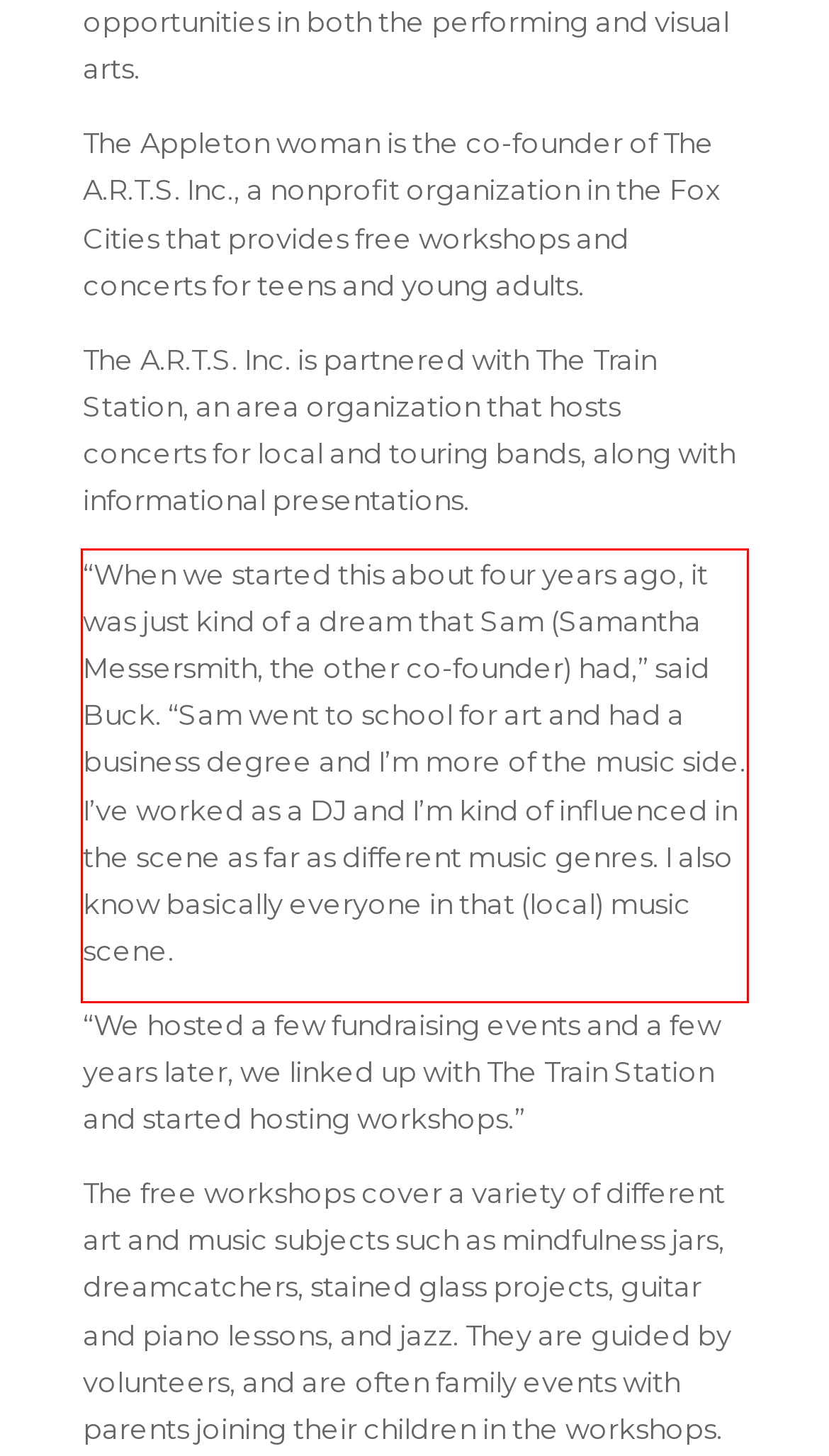With the given screenshot of a webpage, locate the red rectangle bounding box and extract the text content using OCR.

“When we started this about four years ago, it was just kind of a dream that Sam (Samantha Messersmith, the other co-founder) had,” said Buck. “Sam went to school for art and had a business degree and I’m more of the music side. I’ve worked as a DJ and I’m kind of influenced in the scene as far as different music genres. I also know basically everyone in that (local) music scene.